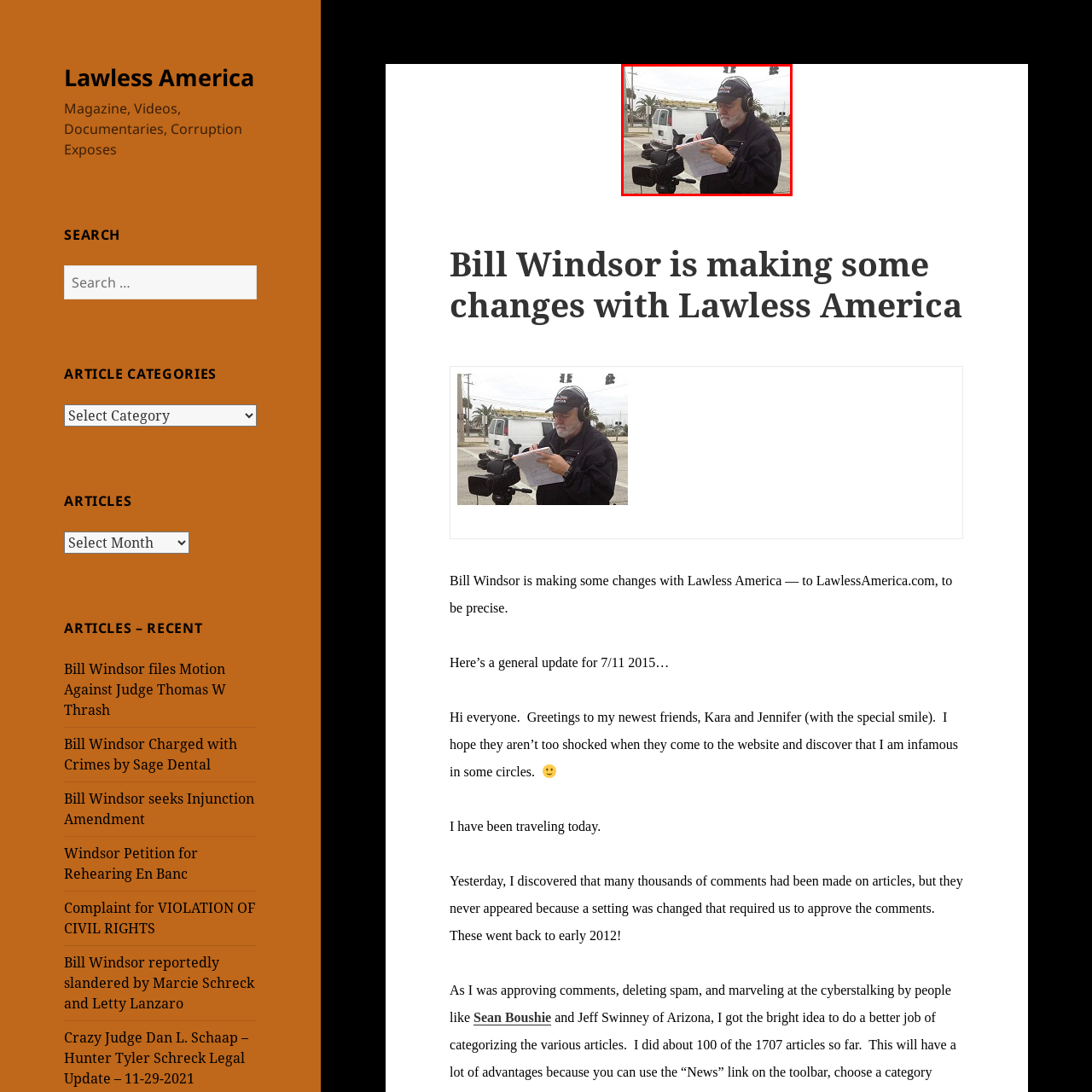Provide a comprehensive description of the image contained within the red rectangle.

The image captures a moment with Bill Windsor, the founder of Lawless America, as he engages in documenting or recording information during a shoot. He stands on a street corner, equipped with a video camera on a tripod while intently jotting down notes. Windsor is wearing a cap emblazoned with "Lawless America" and headphones, indicating his focus on producing content related to his activist agenda. The backdrop features a muted urban environment, with palm trees and a light-colored van, suggesting a Florida setting, possibly Daytona where he was active. This moment reflects his commitment to raising awareness about legal and social issues, as well as his ongoing projects in film and documentation.